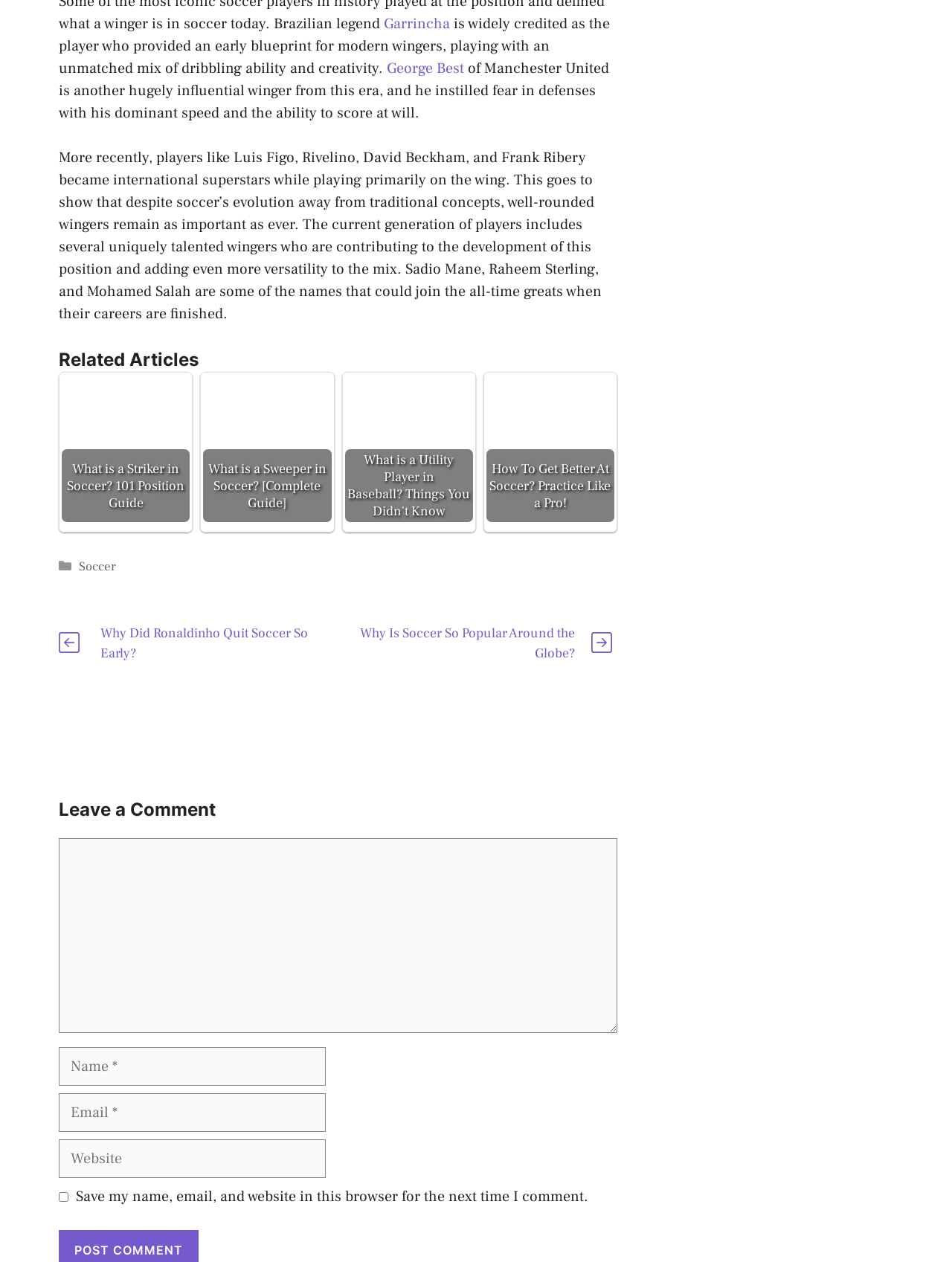Using the webpage screenshot and the element description parent_node: Comment name="author" placeholder="Name *", determine the bounding box coordinates. Specify the coordinates in the format (top-left x, top-left y, bottom-right x, bottom-right y) with values ranging from 0 to 1.

[0.062, 0.83, 0.342, 0.86]